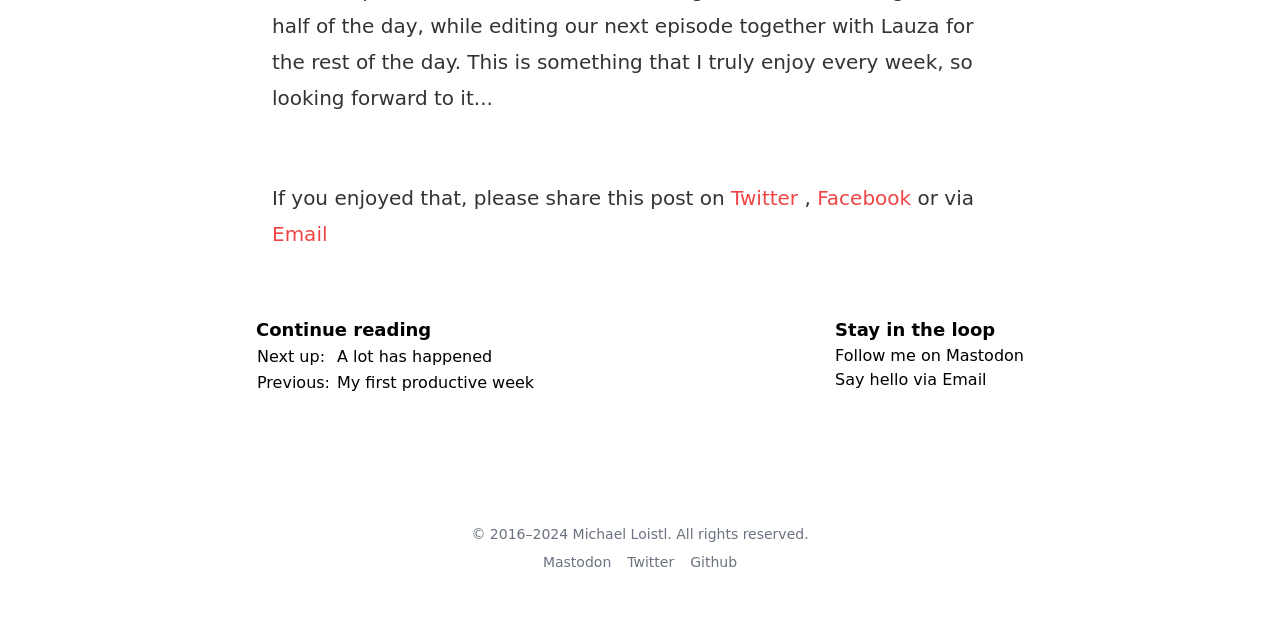Find the bounding box coordinates for the area you need to click to carry out the instruction: "Check the previous article". The coordinates should be four float numbers between 0 and 1, indicated as [left, top, right, bottom].

[0.263, 0.579, 0.417, 0.609]